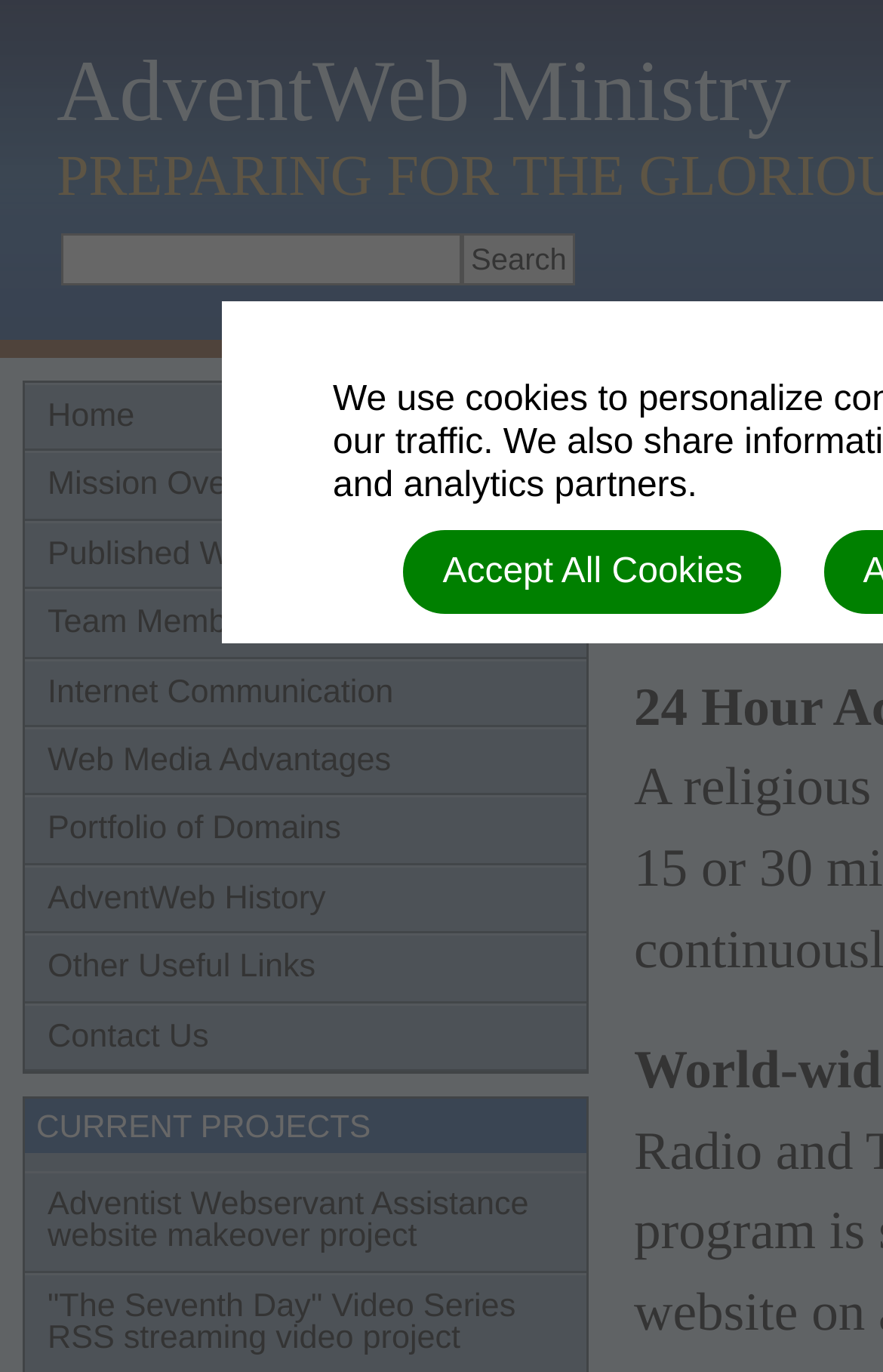Identify the bounding box coordinates for the element you need to click to achieve the following task: "check new arrivals". The coordinates must be four float values ranging from 0 to 1, formatted as [left, top, right, bottom].

None